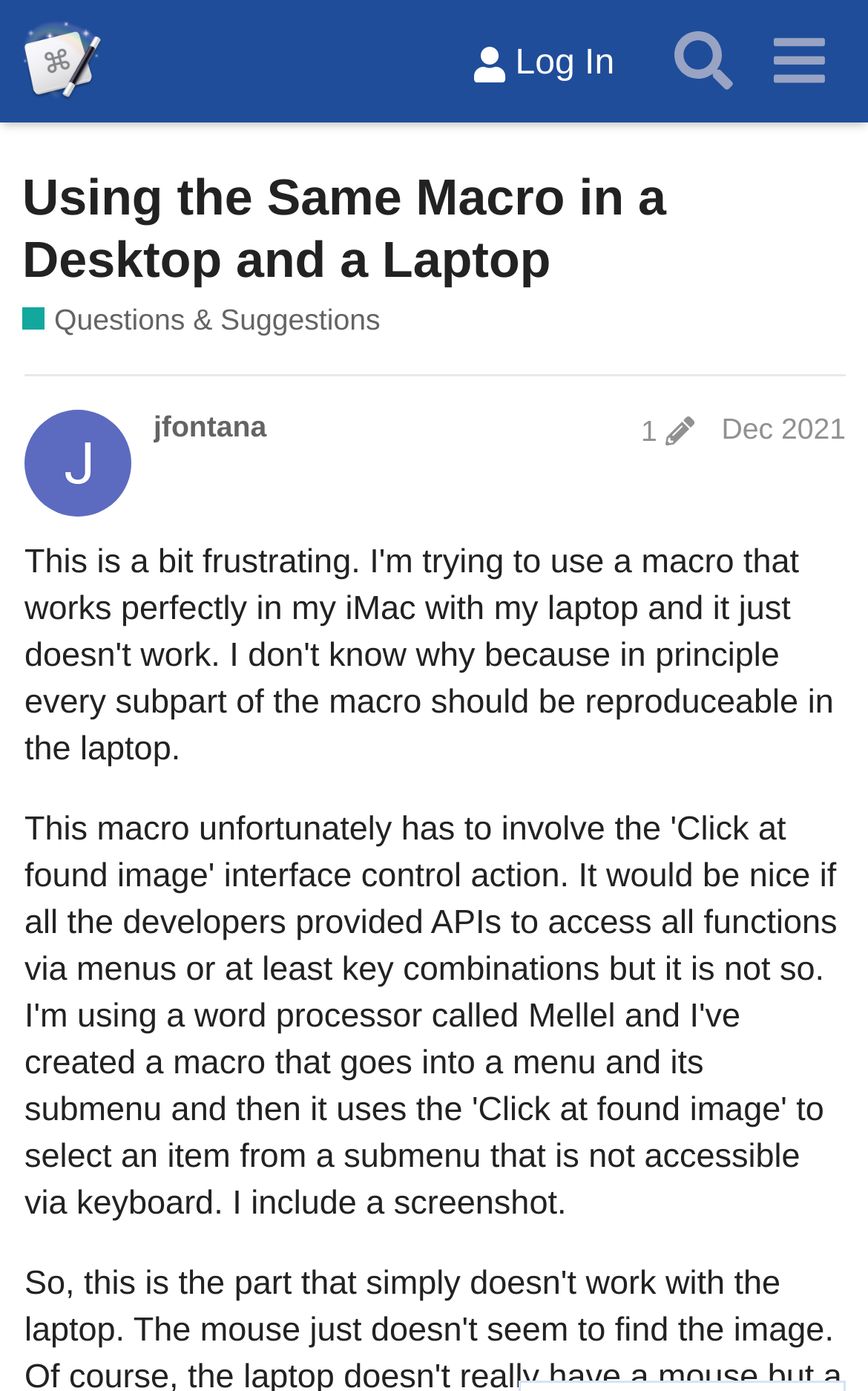What is the name of the discourse?
Please look at the screenshot and answer in one word or a short phrase.

Keyboard Maestro Discourse